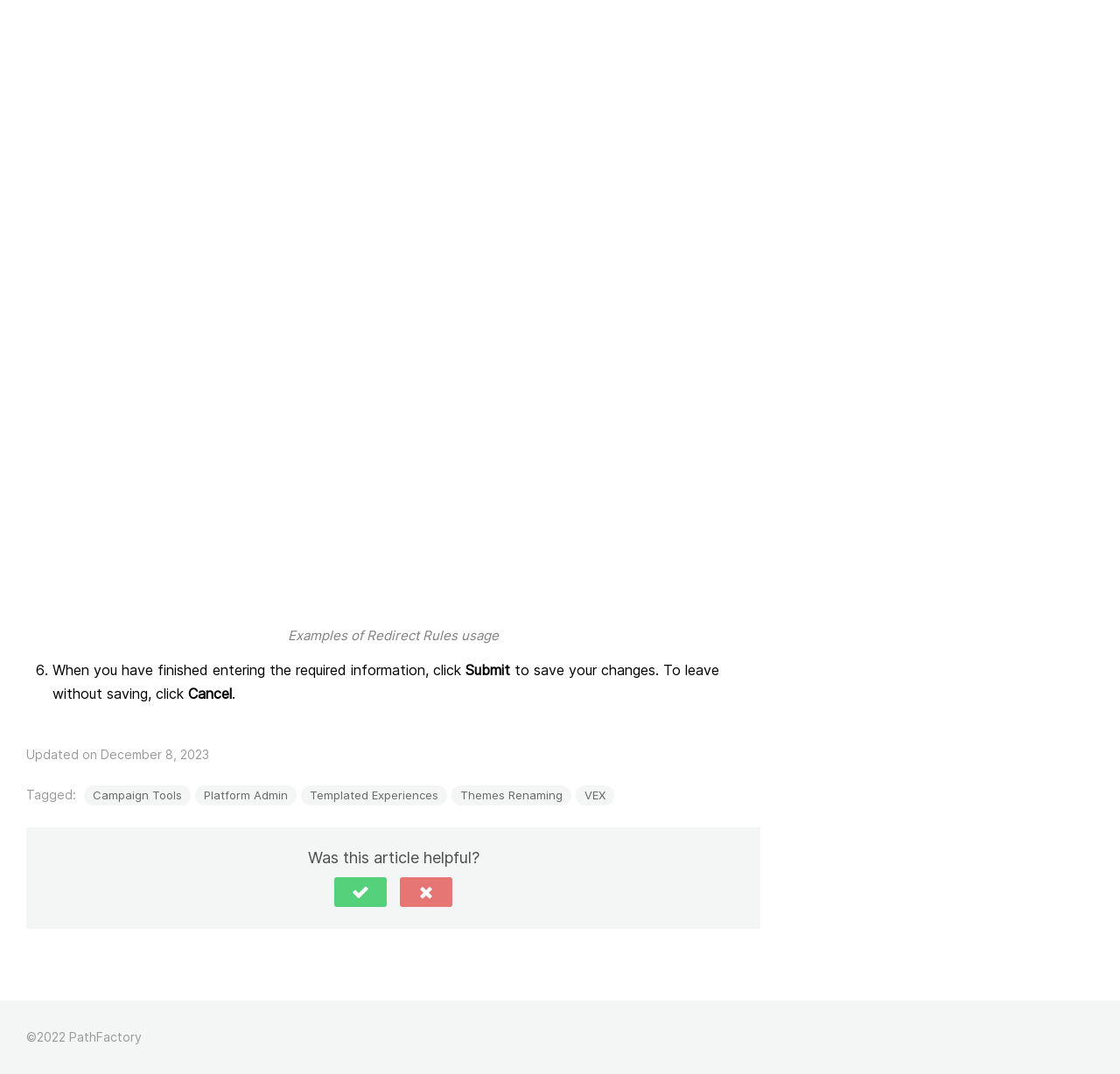Identify the bounding box coordinates of the region I need to click to complete this instruction: "Click Submit to save your changes".

[0.416, 0.615, 0.455, 0.632]